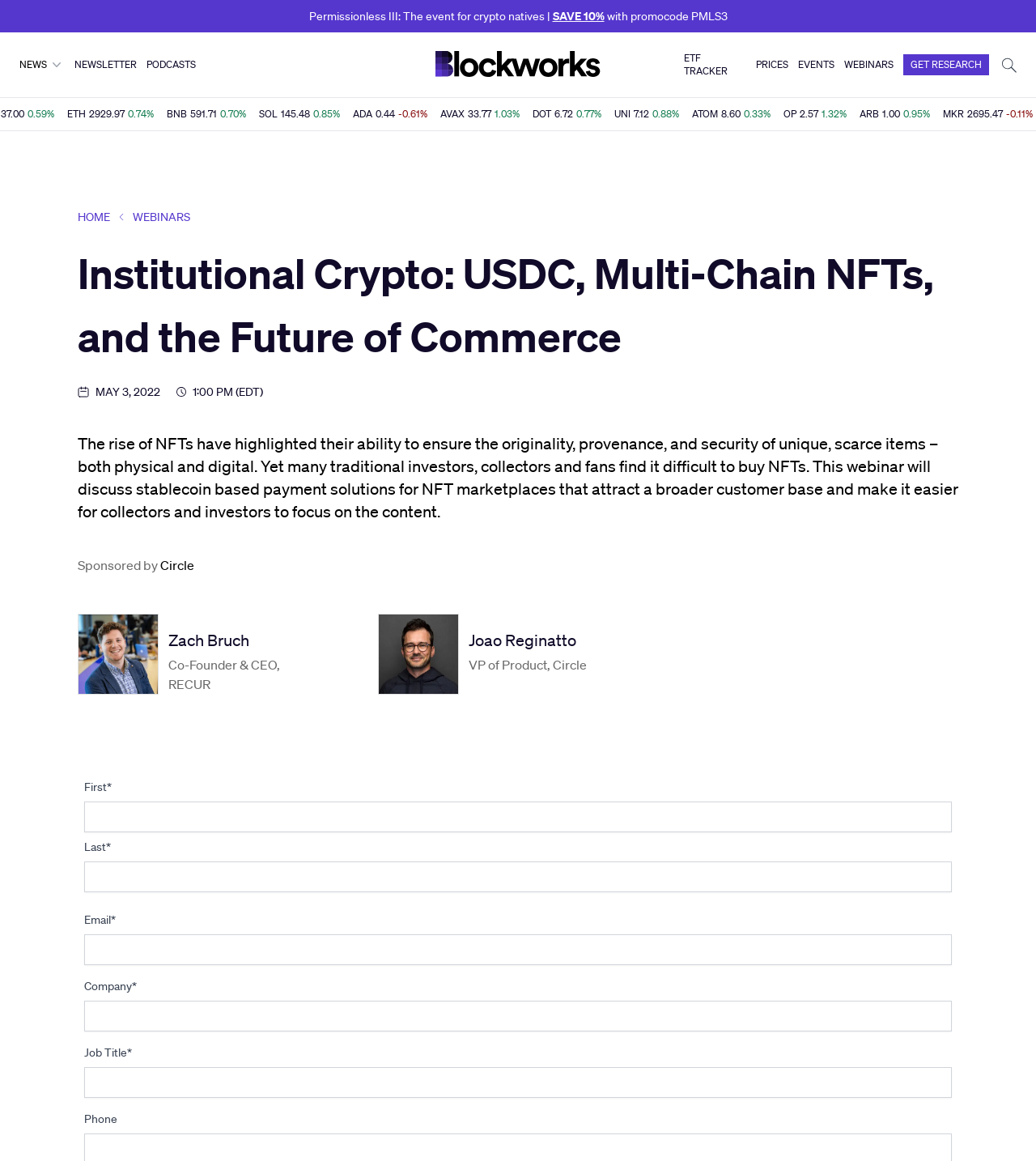Describe every aspect of the webpage in a detailed manner.

The webpage is a financial media brand that delivers breaking news and premium insights about digital assets to millions of investors. At the top, there is a banner with a promotional message "Permissionless III: The event for crypto natives" and a "SAVE 10%" link with a promo code. Below the banner, there are several navigation links, including "NEWS", "NEWSLETTER", "PODCASTS", "Homepage", "ETF TRACKER", "PRICES", "EVENTS", "WEBINARS", and "GET RESEARCH". 

On the top-right corner, there is a search bar with a magnifying glass icon. Below the navigation links, there are several cryptocurrency prices and changes, including AAVE, COMP, S&P 500, GOLD, OIL, BTC, ETH, BNB, SOL, and ADA.

The main content of the webpage is a webinar event titled "Institutional Crypto: USDC, Multi-Chain NFTs, and the Future of Commerce". The event description explains the rise of NFTs and their ability to ensure originality, provenance, and security of unique items. The webinar will discuss stablecoin-based payment solutions for NFT marketplaces. The event is sponsored by Circle.

Below the event description, there are two speaker profiles, including Zach Bruch, Co-Founder & CEO of RECUR, and Joao Reginatto, VP of Product at Circle. Each speaker profile has a small image and a brief bio.

At the bottom of the webpage, there is a registration form with fields for First Name, Last Name, Email, Company, and Job Title. All fields are required and marked with an asterisk.